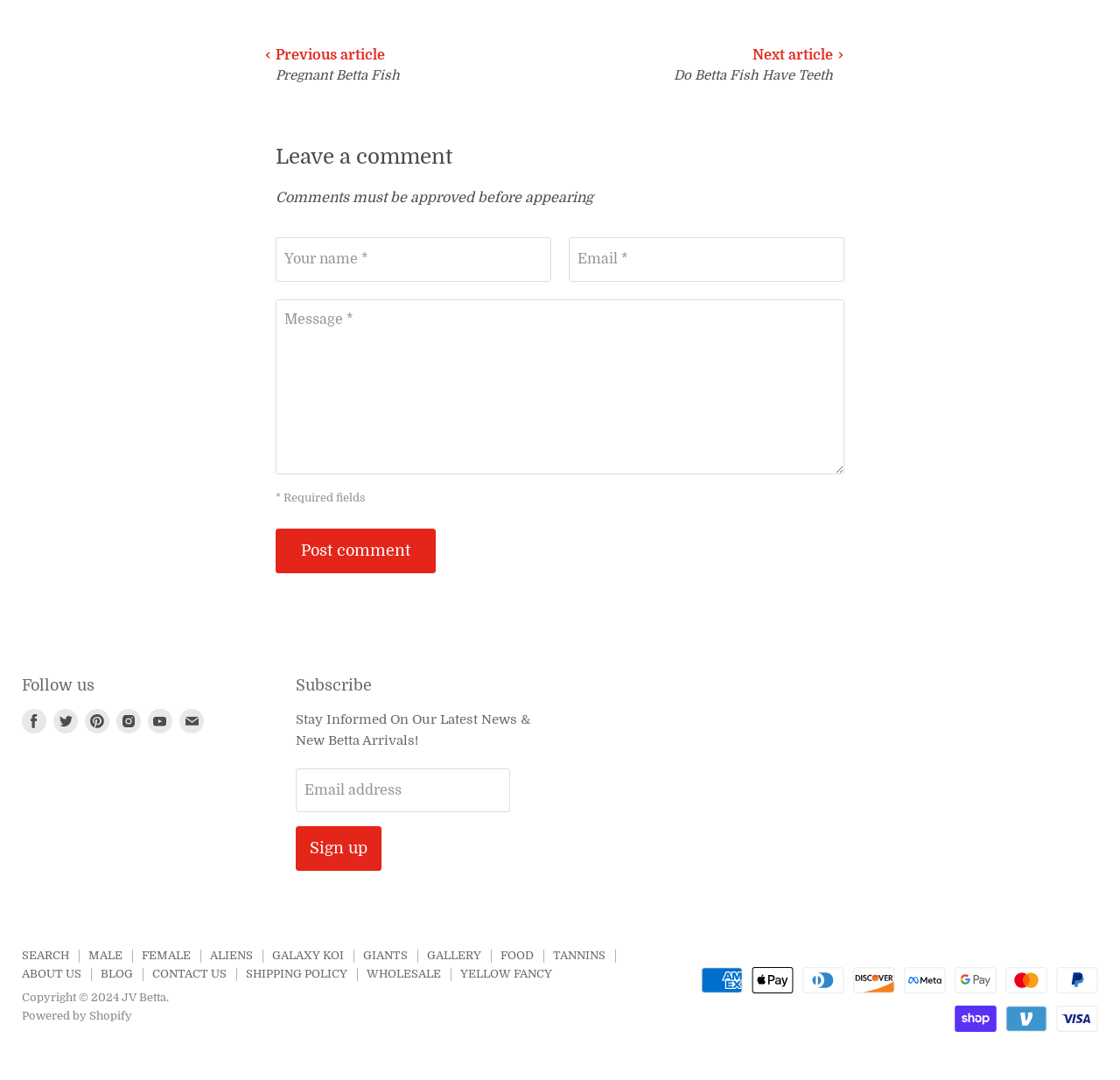Locate the bounding box coordinates of the clickable element to fulfill the following instruction: "Read the post from March 15, 2015". Provide the coordinates as four float numbers between 0 and 1 in the format [left, top, right, bottom].

None